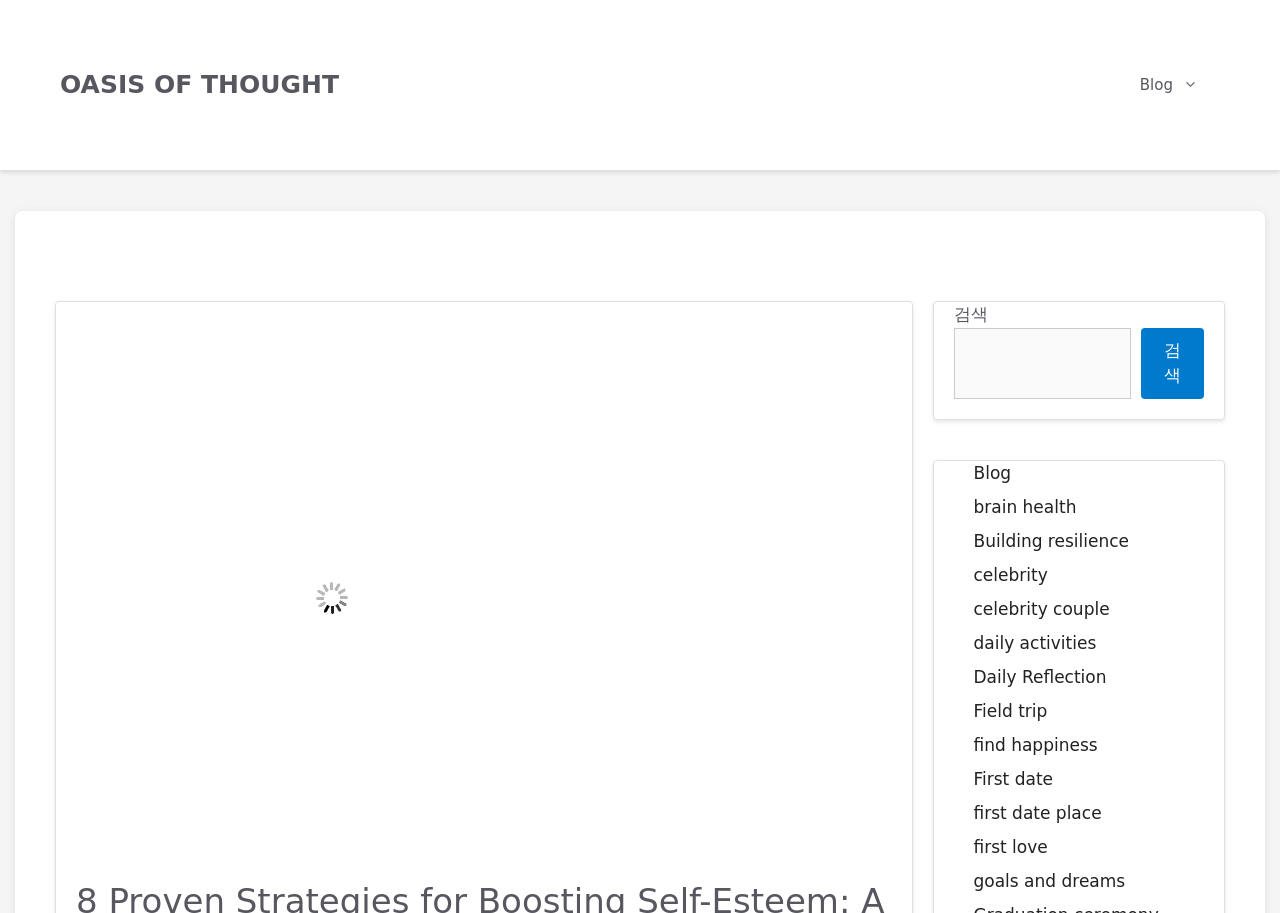What is the purpose of the search box?
Relying on the image, give a concise answer in one word or a brief phrase.

To search the website